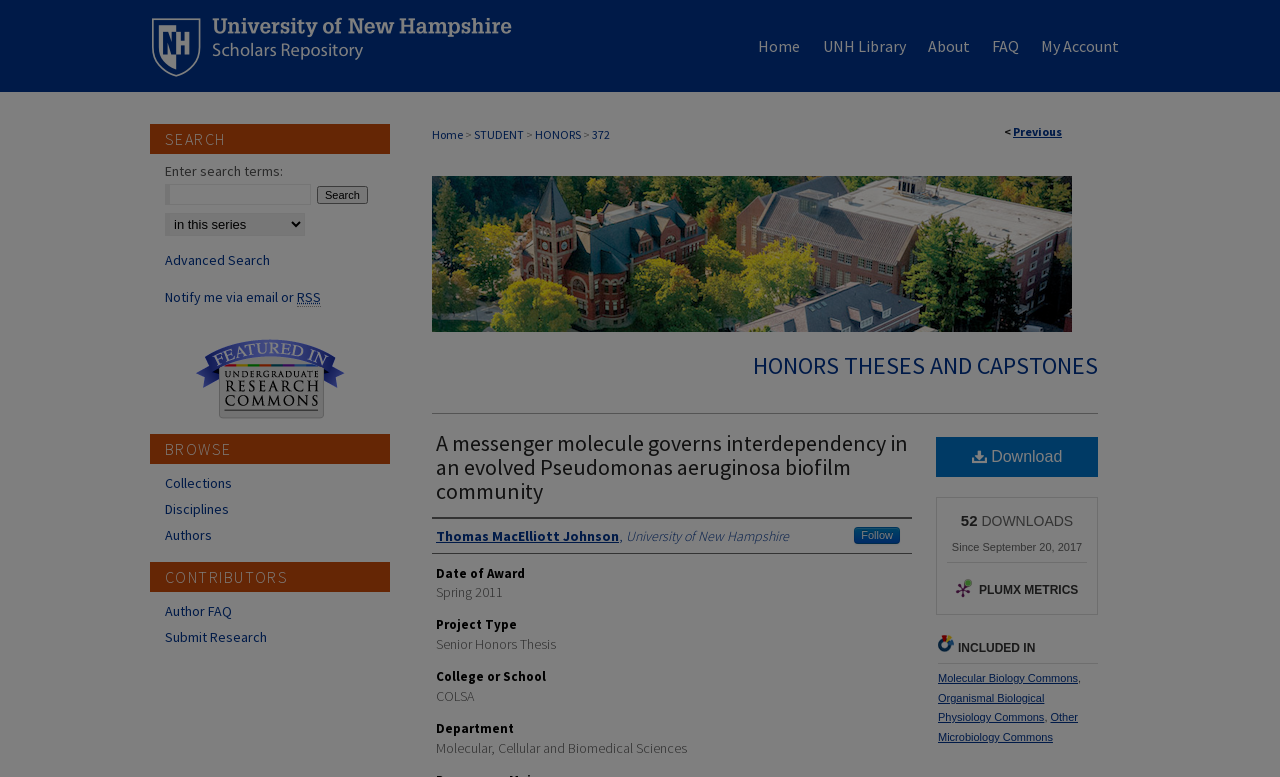Indicate the bounding box coordinates of the element that needs to be clicked to satisfy the following instruction: "Click on Fringe". The coordinates should be four float numbers between 0 and 1, i.e., [left, top, right, bottom].

None